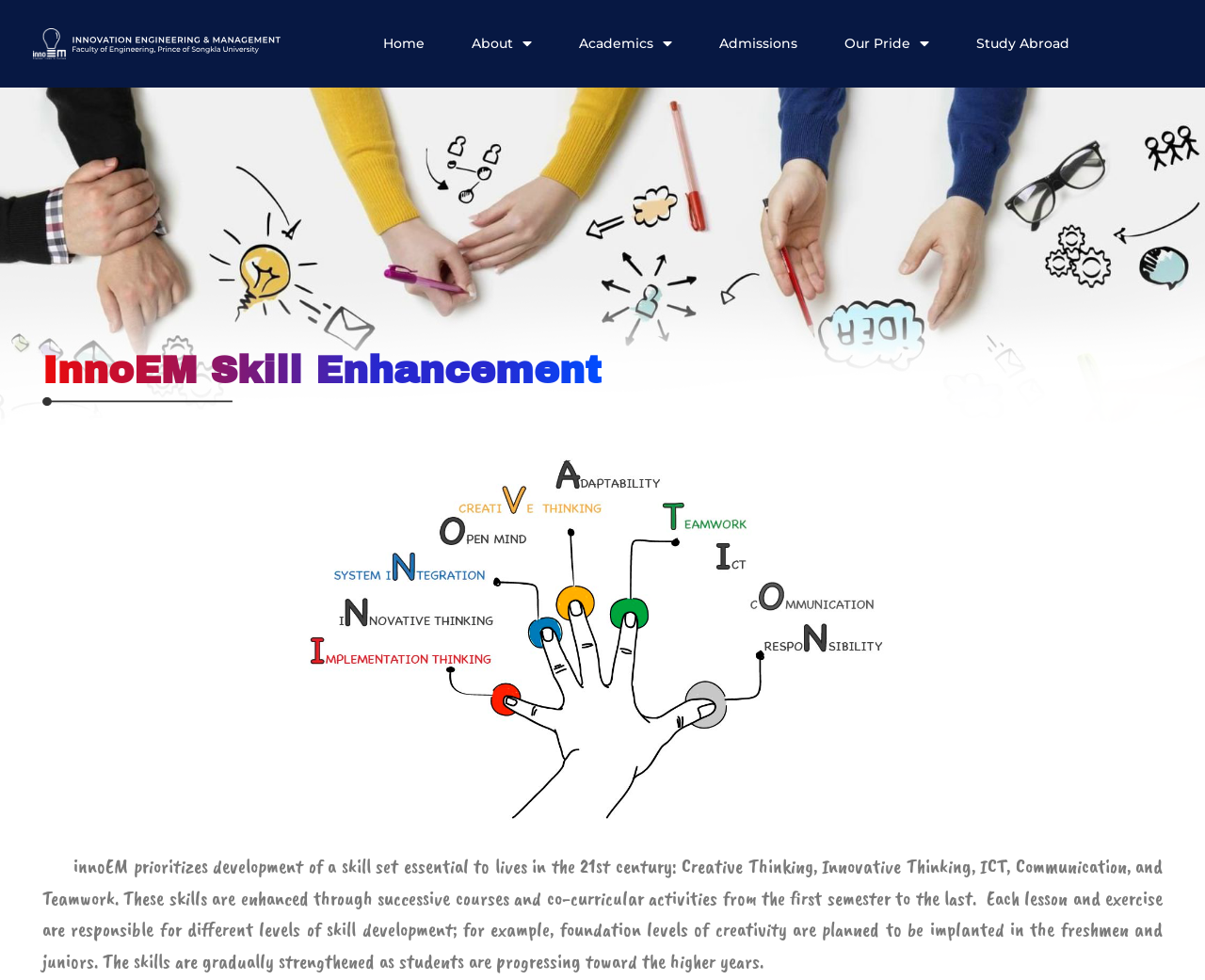Locate the UI element that matches the description Study Abroad in the webpage screenshot. Return the bounding box coordinates in the format (top-left x, top-left y, bottom-right x, bottom-right y), with values ranging from 0 to 1.

[0.791, 0.022, 0.907, 0.067]